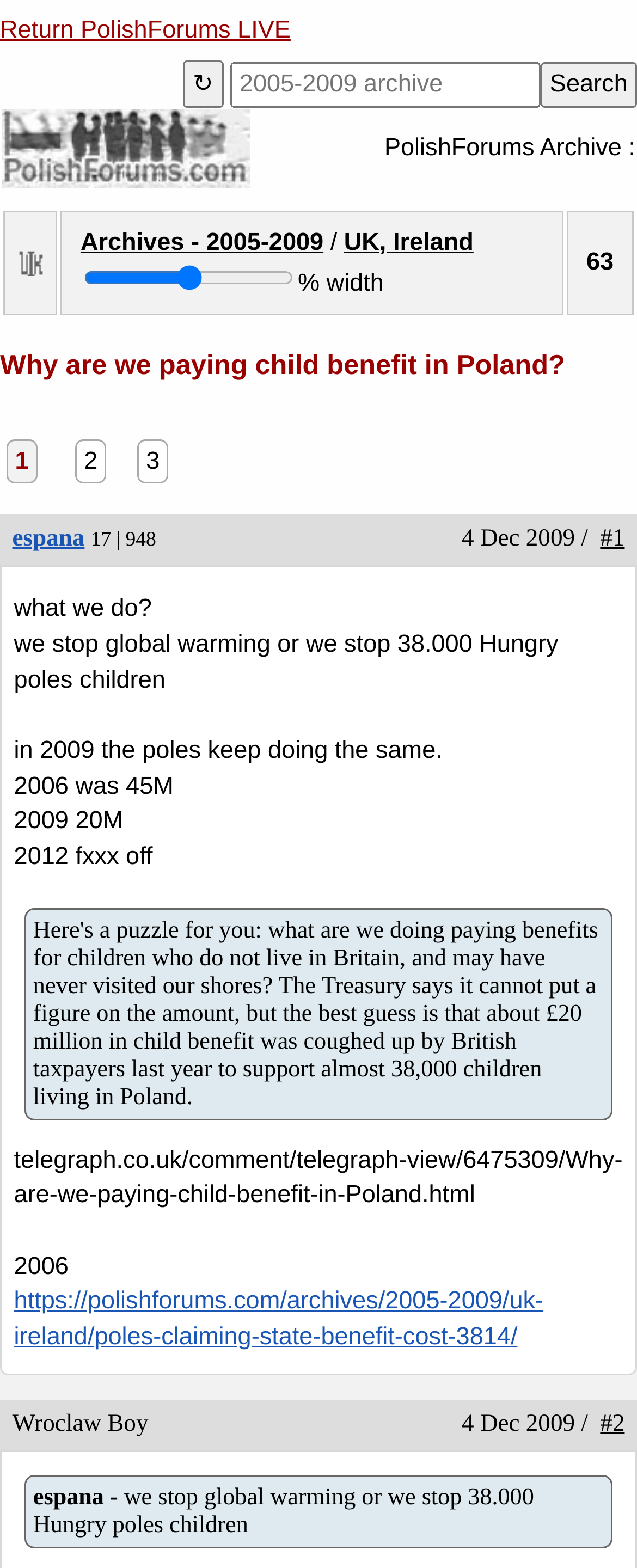For the given element description UK, Ireland, determine the bounding box coordinates of the UI element. The coordinates should follow the format (top-left x, top-left y, bottom-right x, bottom-right y) and be within the range of 0 to 1.

[0.54, 0.146, 0.743, 0.164]